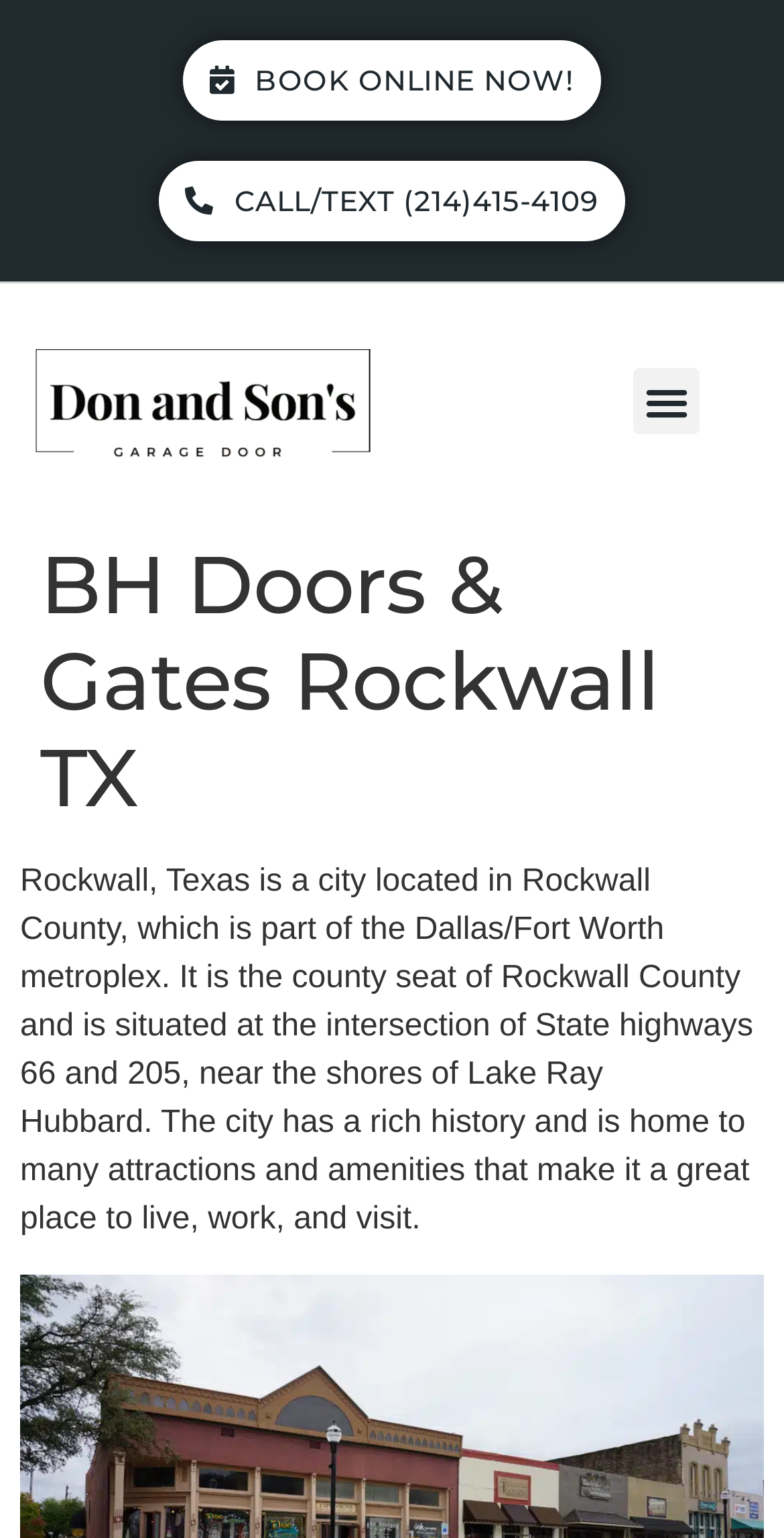Using the webpage screenshot, locate the HTML element that fits the following description and provide its bounding box: "BOOK ONLINE NOW!".

[0.234, 0.026, 0.766, 0.078]